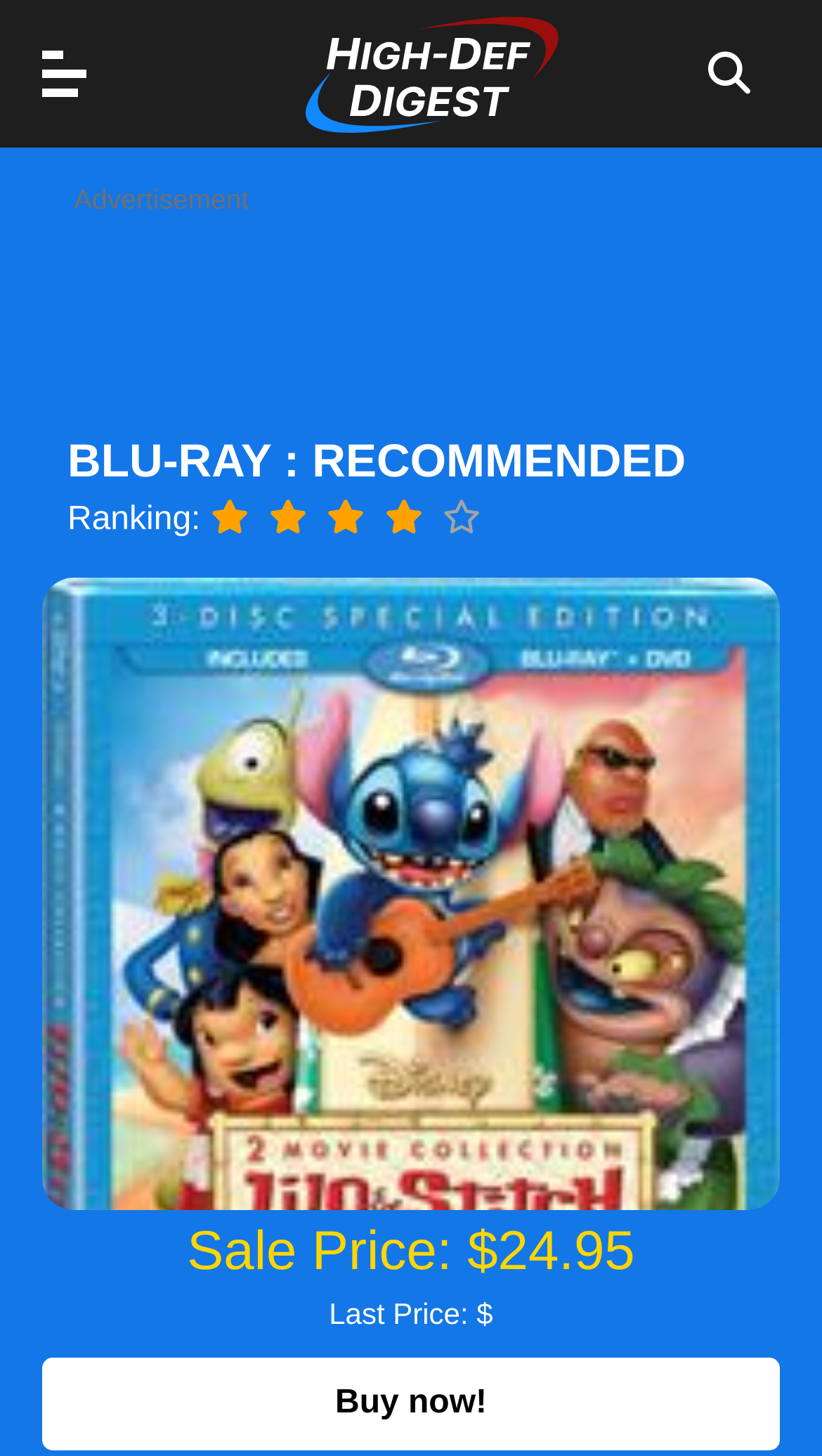What can be done with the button on the top right?
Please respond to the question with a detailed and informative answer.

The button on the top right has a magnifying glass icon, which is commonly used to represent a search function. Therefore, it can be inferred that clicking this button will allow users to search the website.